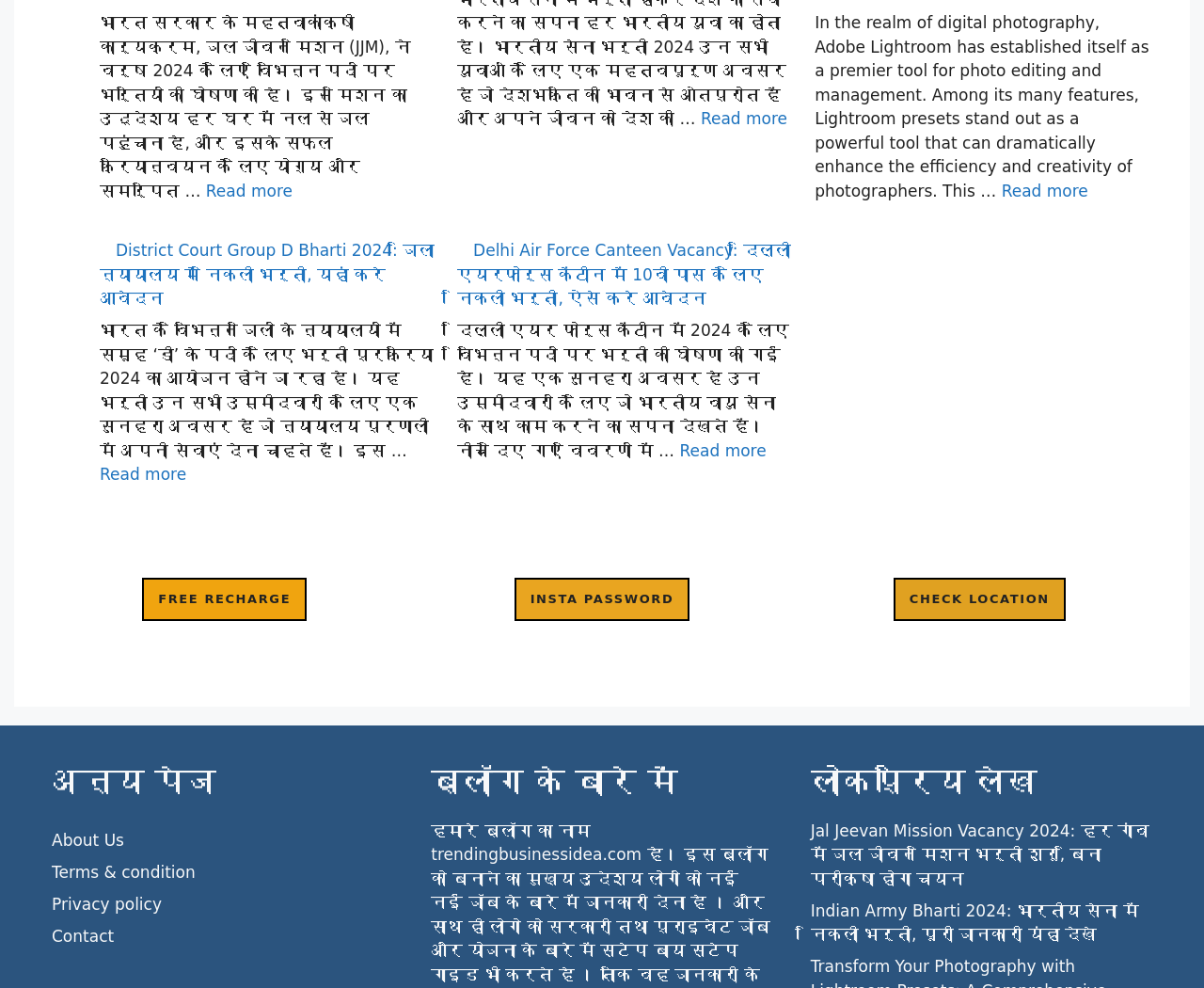Determine the bounding box coordinates of the section I need to click to execute the following instruction: "Read more about Jal Jeevan Mission". Provide the coordinates as four float numbers between 0 and 1, i.e., [left, top, right, bottom].

[0.171, 0.183, 0.243, 0.202]